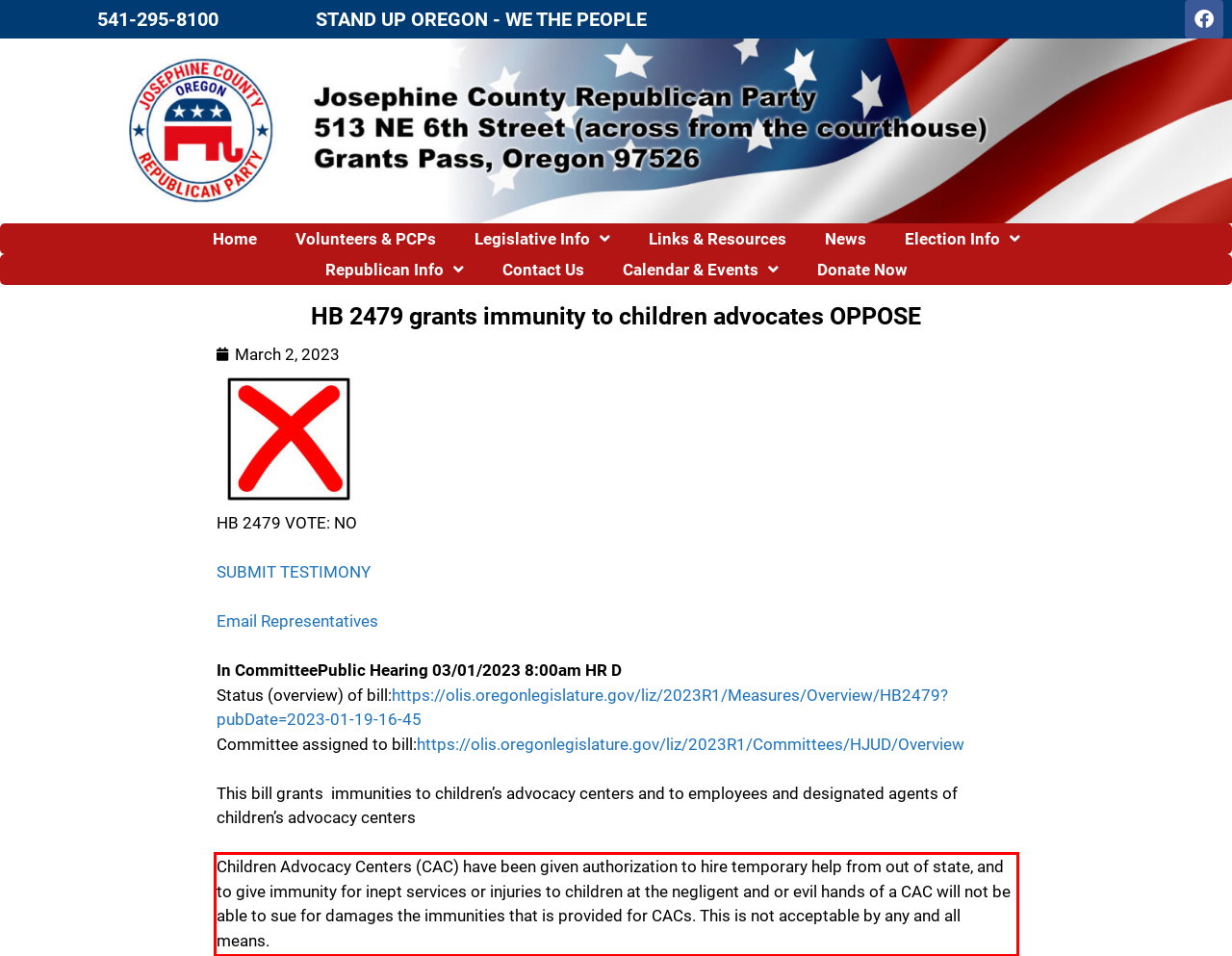Inspect the webpage screenshot that has a red bounding box and use OCR technology to read and display the text inside the red bounding box.

Children Advocacy Centers (CAC) have been given authorization to hire temporary help from out of state, and to give immunity for inept services or injuries to children at the negligent and or evil hands of a CAC will not be able to sue for damages the immunities that is provided for CACs. This is not acceptable by any and all means.